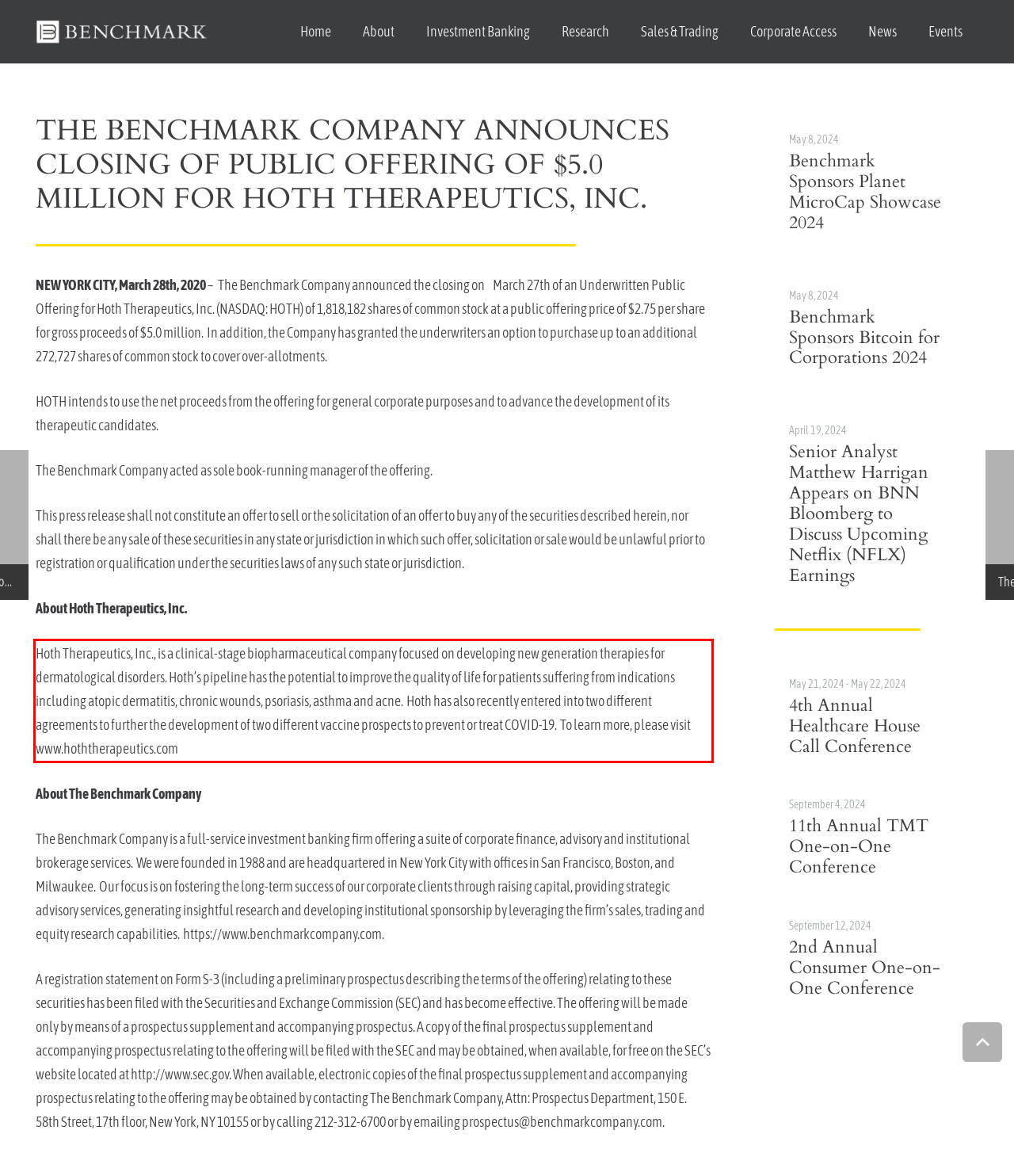Examine the webpage screenshot, find the red bounding box, and extract the text content within this marked area.

Hoth Therapeutics, Inc., is a clinical-stage biopharmaceutical company focused on developing new generation therapies for dermatological disorders. Hoth’s pipeline has the potential to improve the quality of life for patients suffering from indications including atopic dermatitis, chronic wounds, psoriasis, asthma and acne. Hoth has also recently entered into two different agreements to further the development of two different vaccine prospects to prevent or treat COVID-19. To learn more, please visit www.hoththerapeutics.com